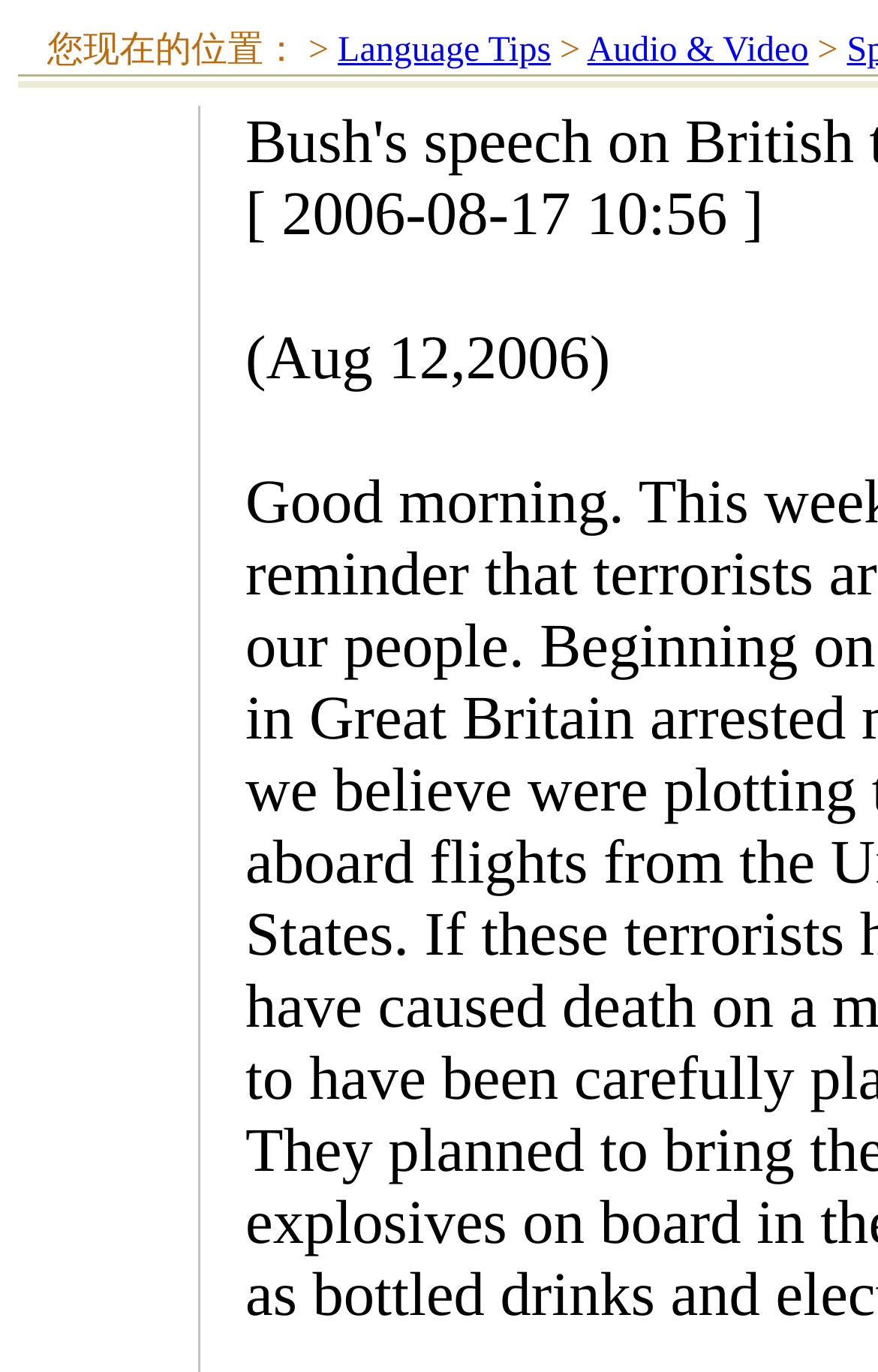Please answer the following question using a single word or phrase: 
What is the purpose of the top section of the webpage?

Navigation